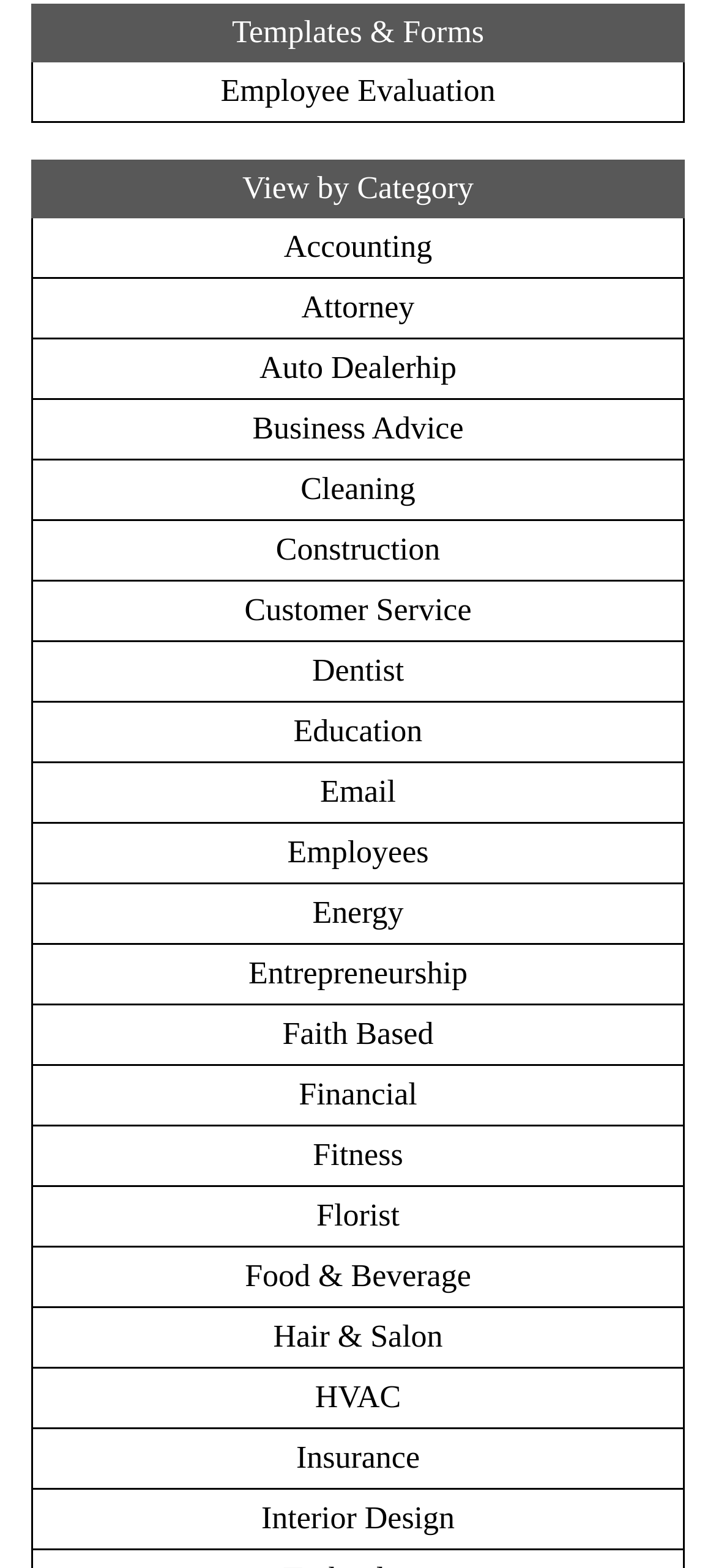Please identify the bounding box coordinates of the area I need to click to accomplish the following instruction: "Read about the company's services".

None